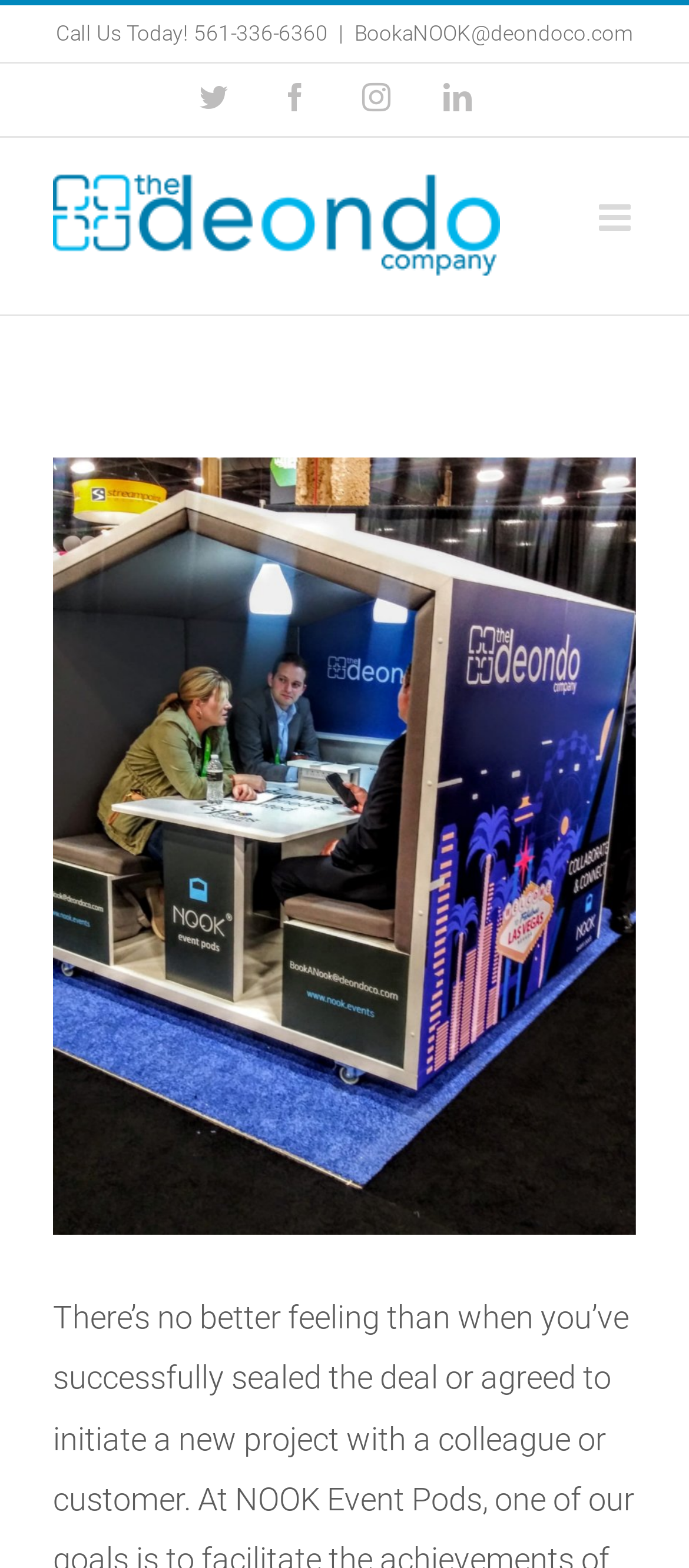Give a detailed account of the webpage's layout and content.

The webpage is titled "The Magic of “Yes” - The Deondo Company". At the top left, there is a logo of The Deondo Company, accompanied by a link to the company's website. Below the logo, there is a horizontal line of contact information, including a "Call Us Today!" message with a phone number, a separator, and an email address. 

To the right of the contact information, there are four social media links, namely Twitter, Facebook, Instagram, and LinkedIn, each represented by an icon. 

On the top right, there is a toggle button to expand or collapse the mobile menu. When expanded, the mobile menu displays a link to a page about "nook, expo expo vegas, meeting" with an accompanying image. The image has a "View Larger Image" button on top of it.